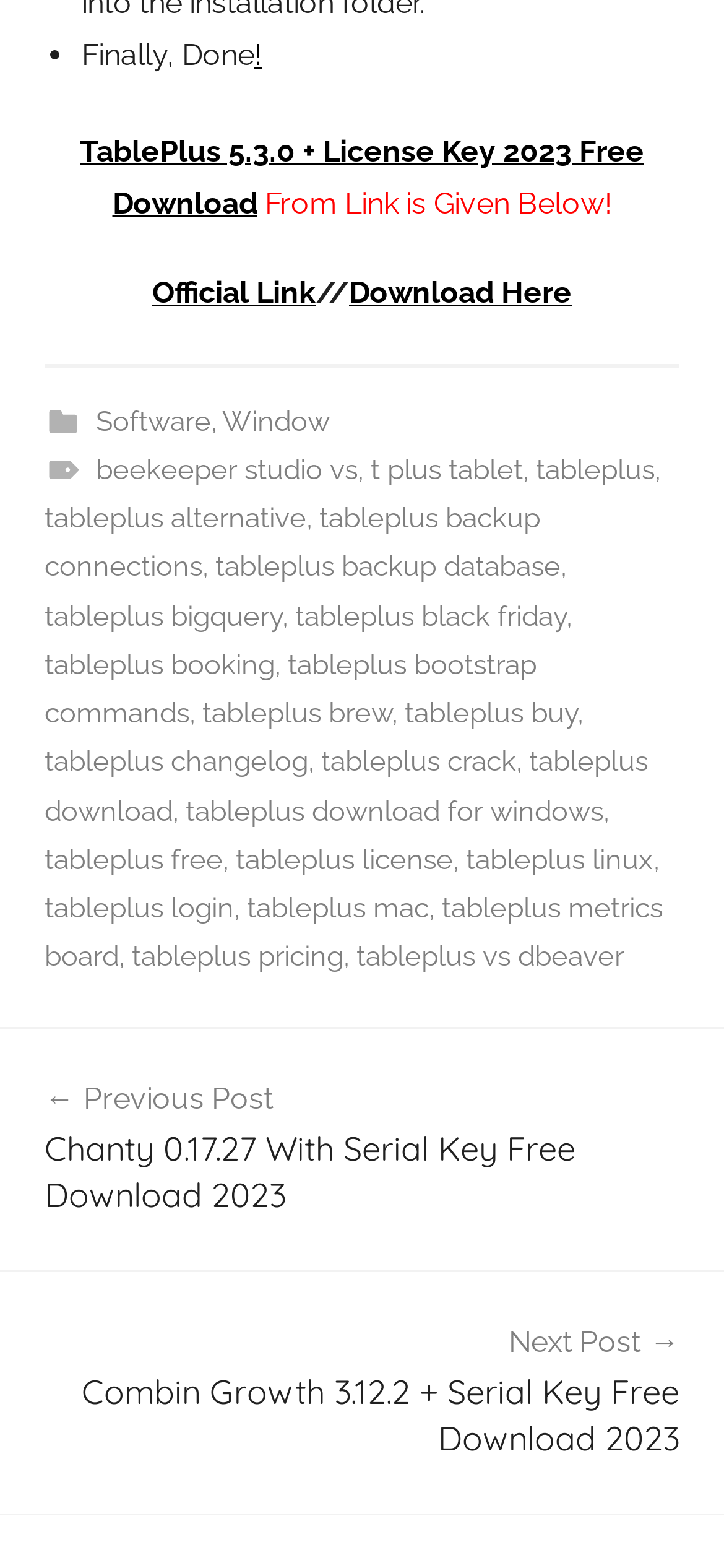Identify the bounding box of the UI component described as: "Official Link".

[0.21, 0.175, 0.436, 0.197]